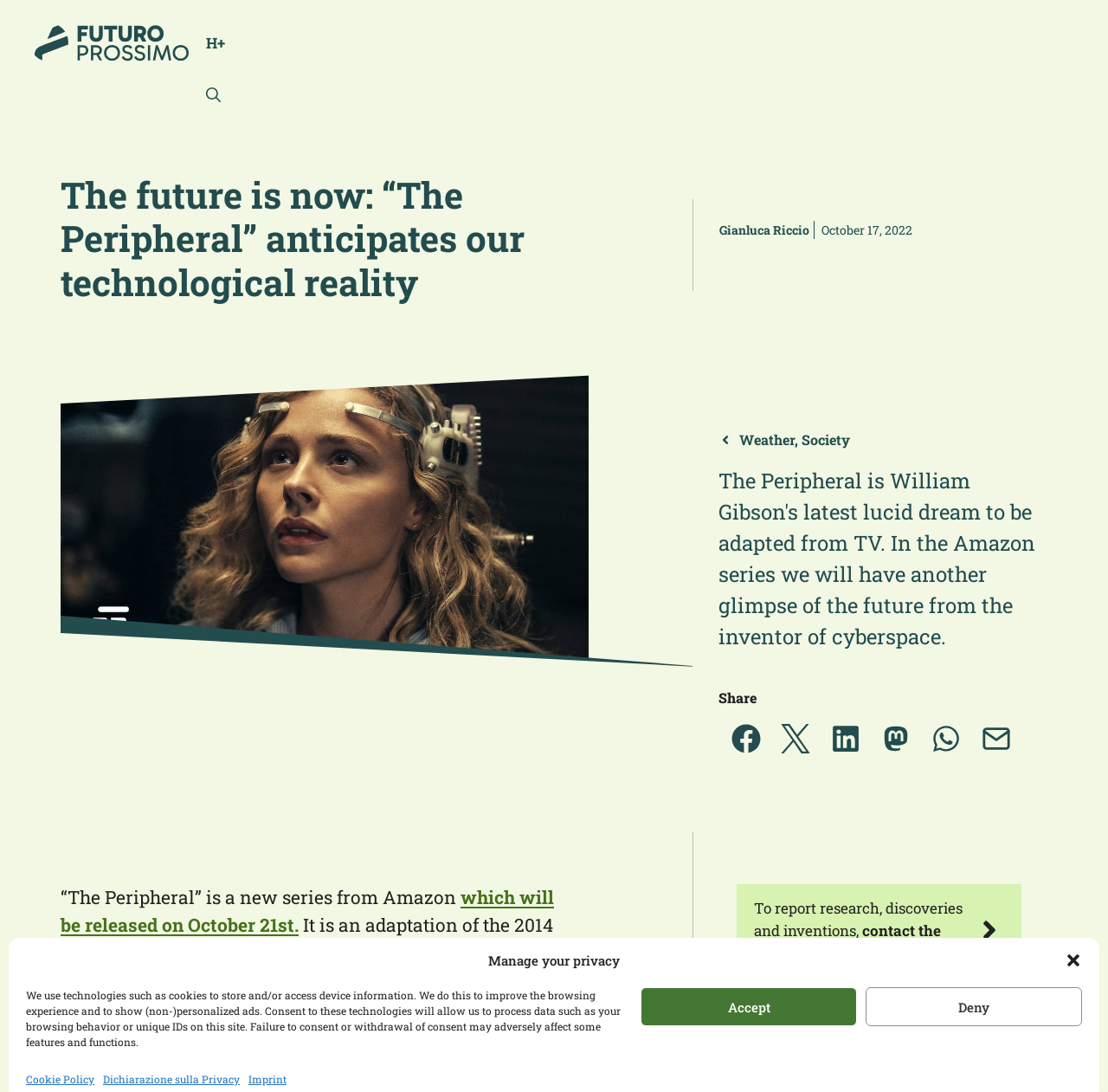Please answer the following question using a single word or phrase: 
What is the name of the new series from Amazon?

The Peripheral